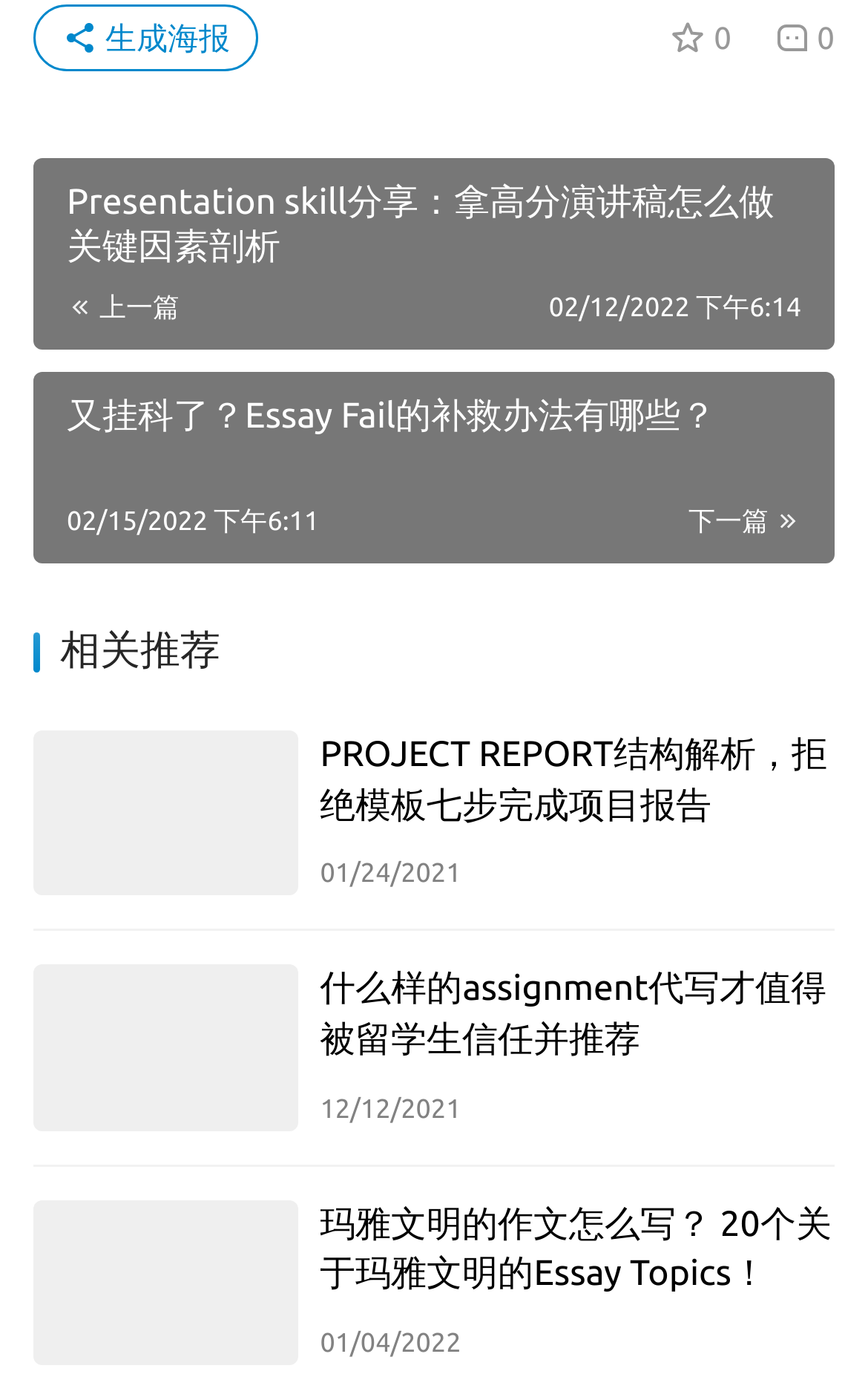Determine the bounding box coordinates of the area to click in order to meet this instruction: "Learn about project report structure".

[0.038, 0.532, 0.343, 0.652]